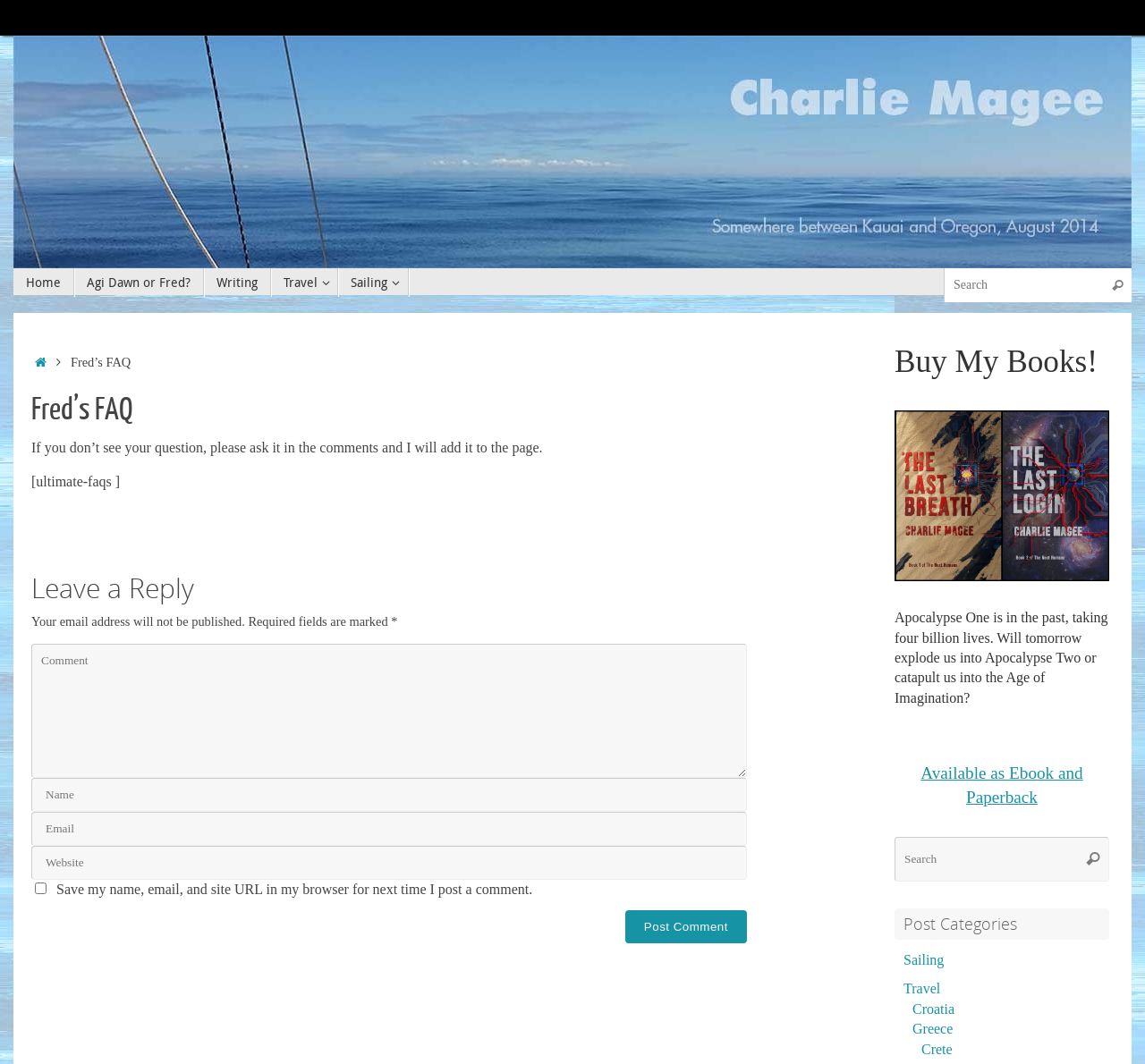Find the bounding box coordinates for the area you need to click to carry out the instruction: "Buy the book". The coordinates should be four float numbers between 0 and 1, indicated as [left, top, right, bottom].

[0.781, 0.718, 0.946, 0.758]